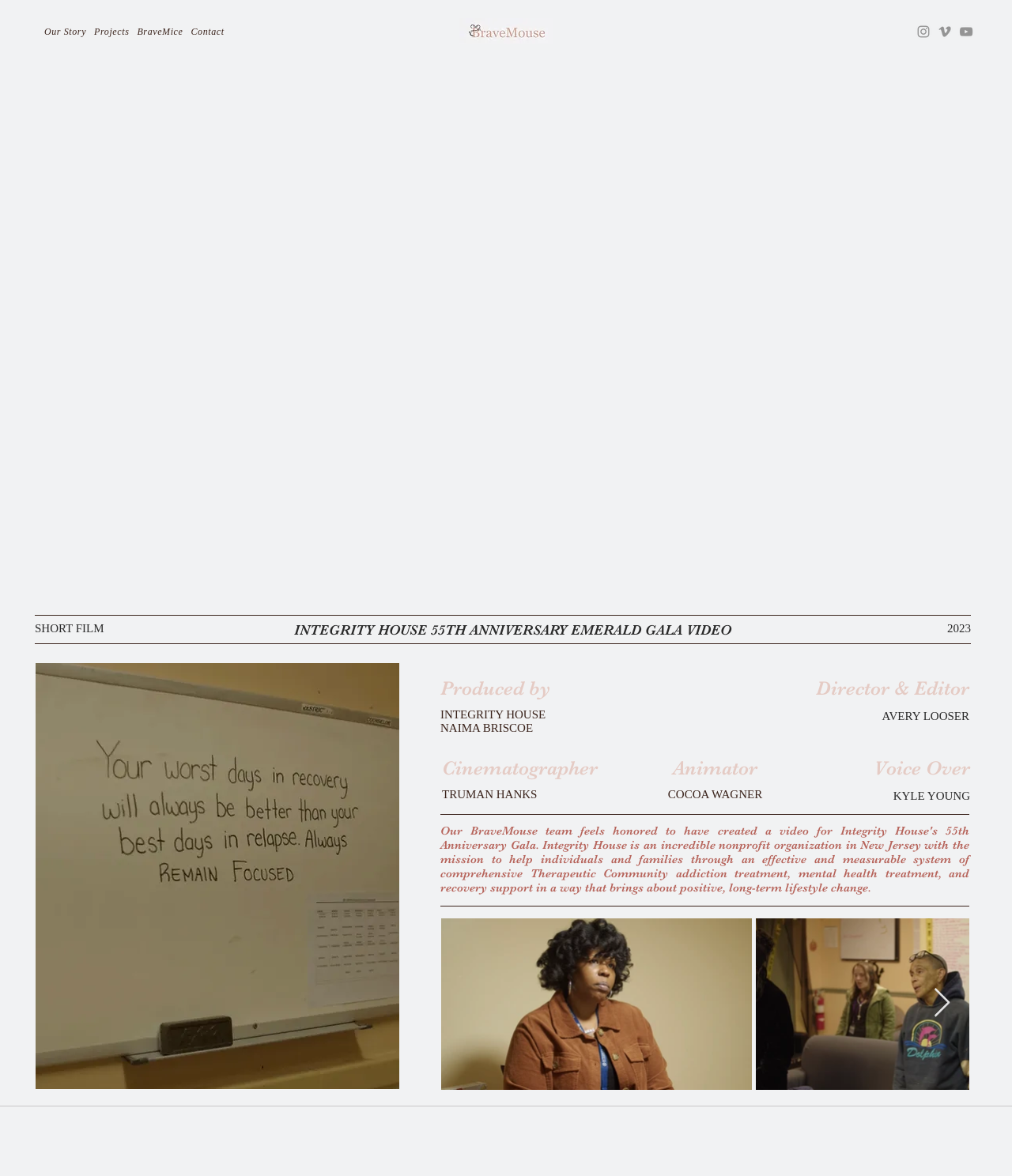Based on the description "Contact", find the bounding box of the specified UI element.

[0.185, 0.015, 0.226, 0.039]